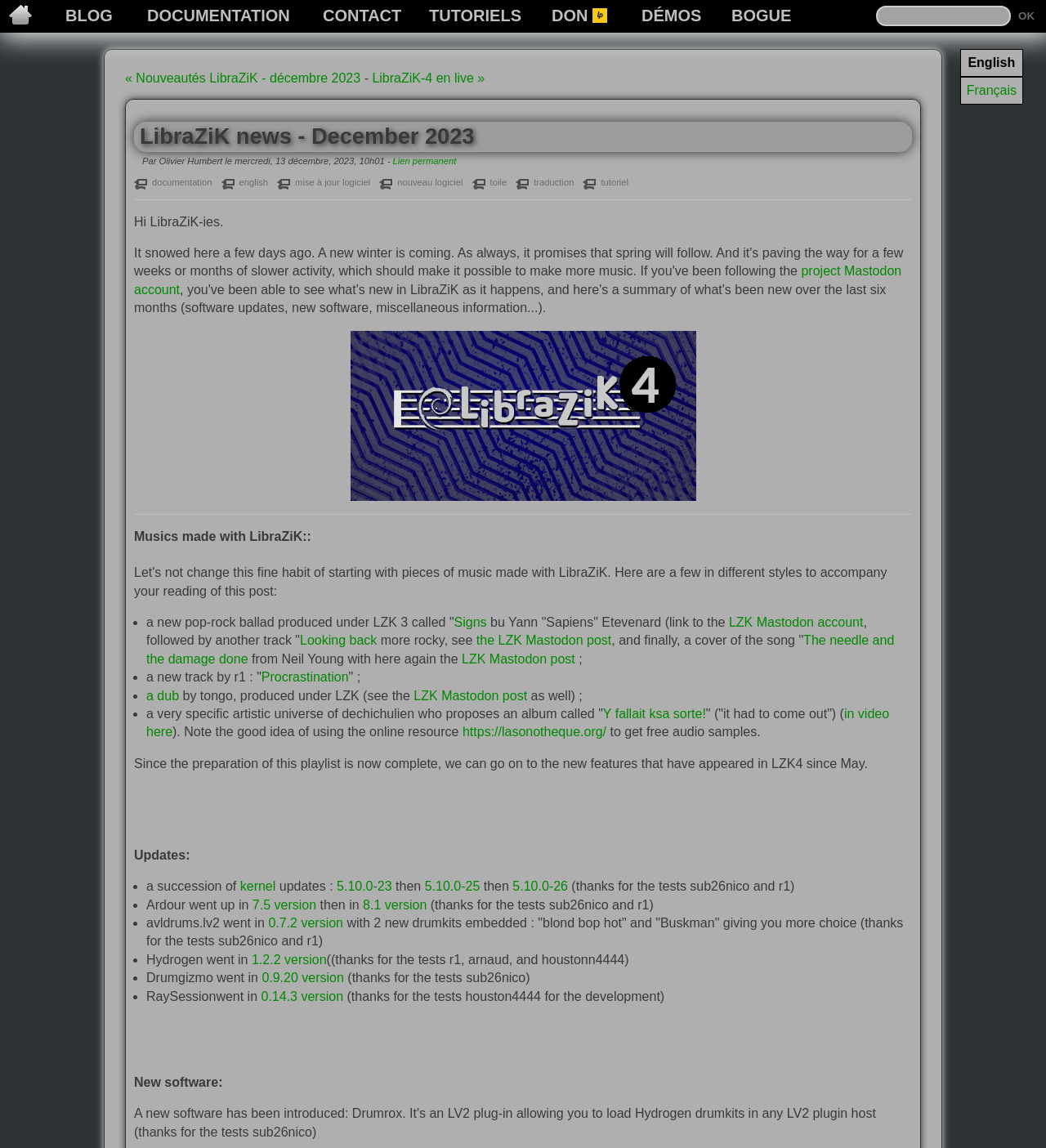Identify the bounding box coordinates for the UI element described as follows: "Aller à la recherche". Ensure the coordinates are four float numbers between 0 and 1, formatted as [left, top, right, bottom].

[0.192, 0.005, 0.3, 0.017]